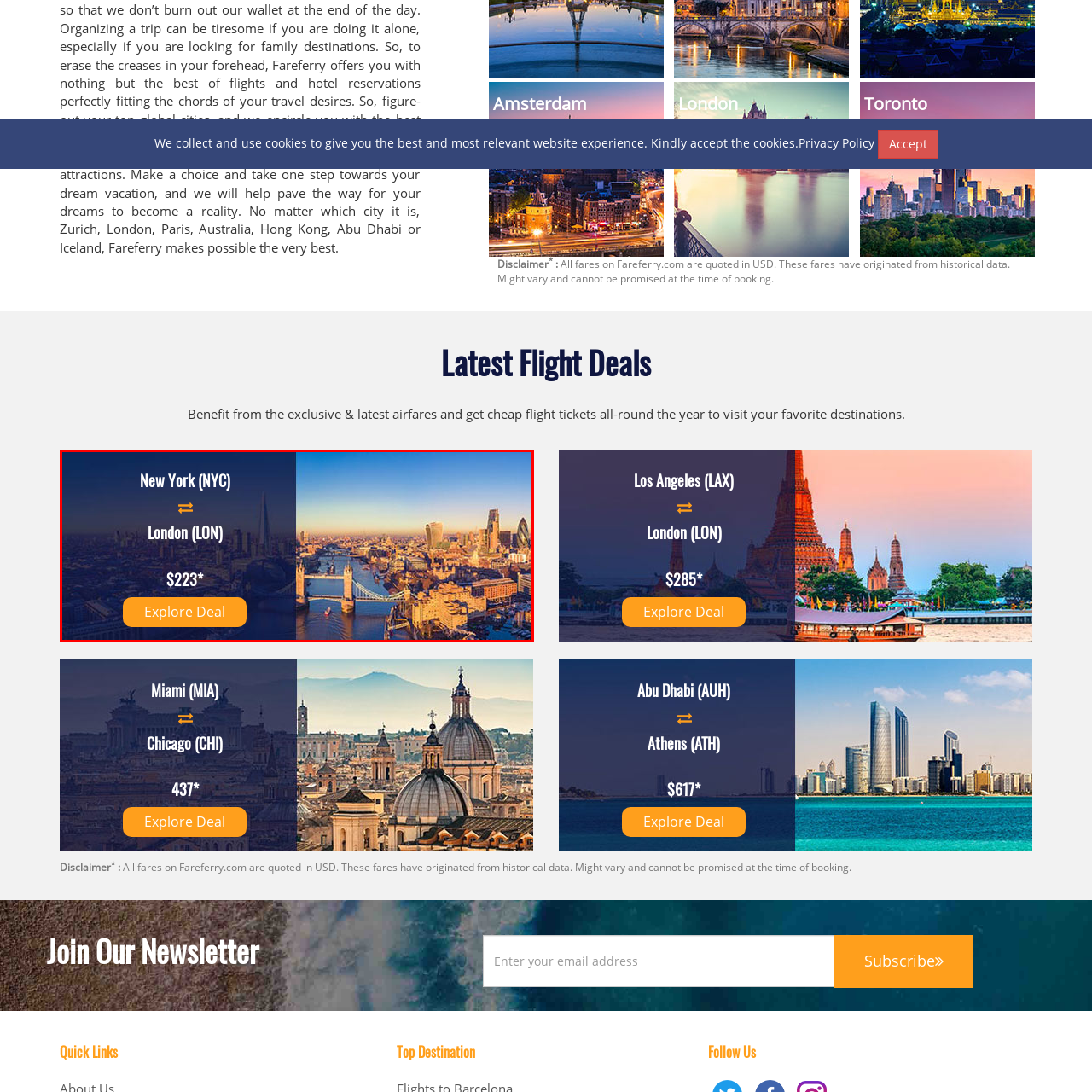Look at the image enclosed by the red boundary and give a detailed answer to the following question, grounding your response in the image's content: 
What is the fare for this travel deal?

The fare for this travel deal is prominently displayed below the image of London's skyline, and it is $223, marked with an asterisk. This fare is highlighted to invite travelers to take advantage of this special offer.